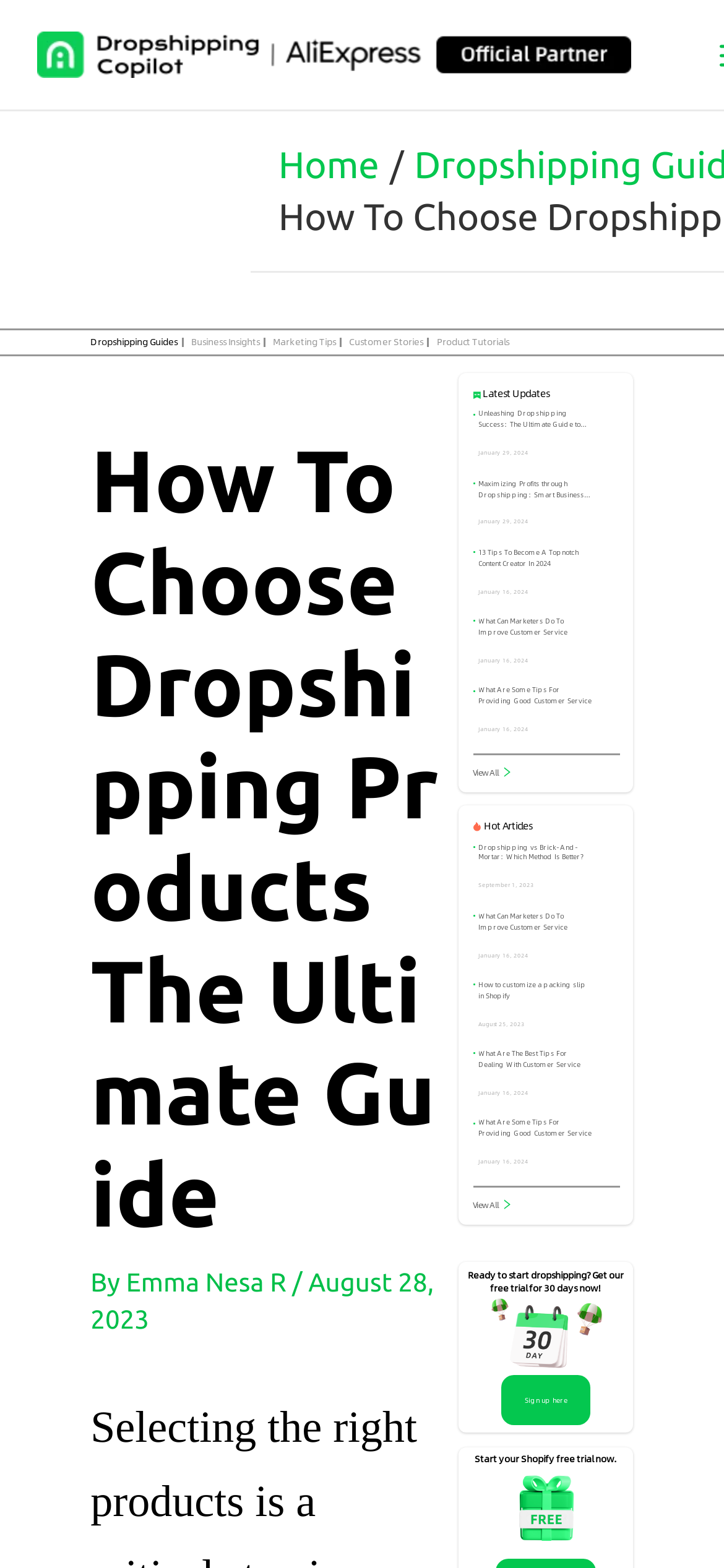Please find the bounding box coordinates of the section that needs to be clicked to achieve this instruction: "View the 'Dropshipping Guides'".

[0.125, 0.205, 0.246, 0.232]